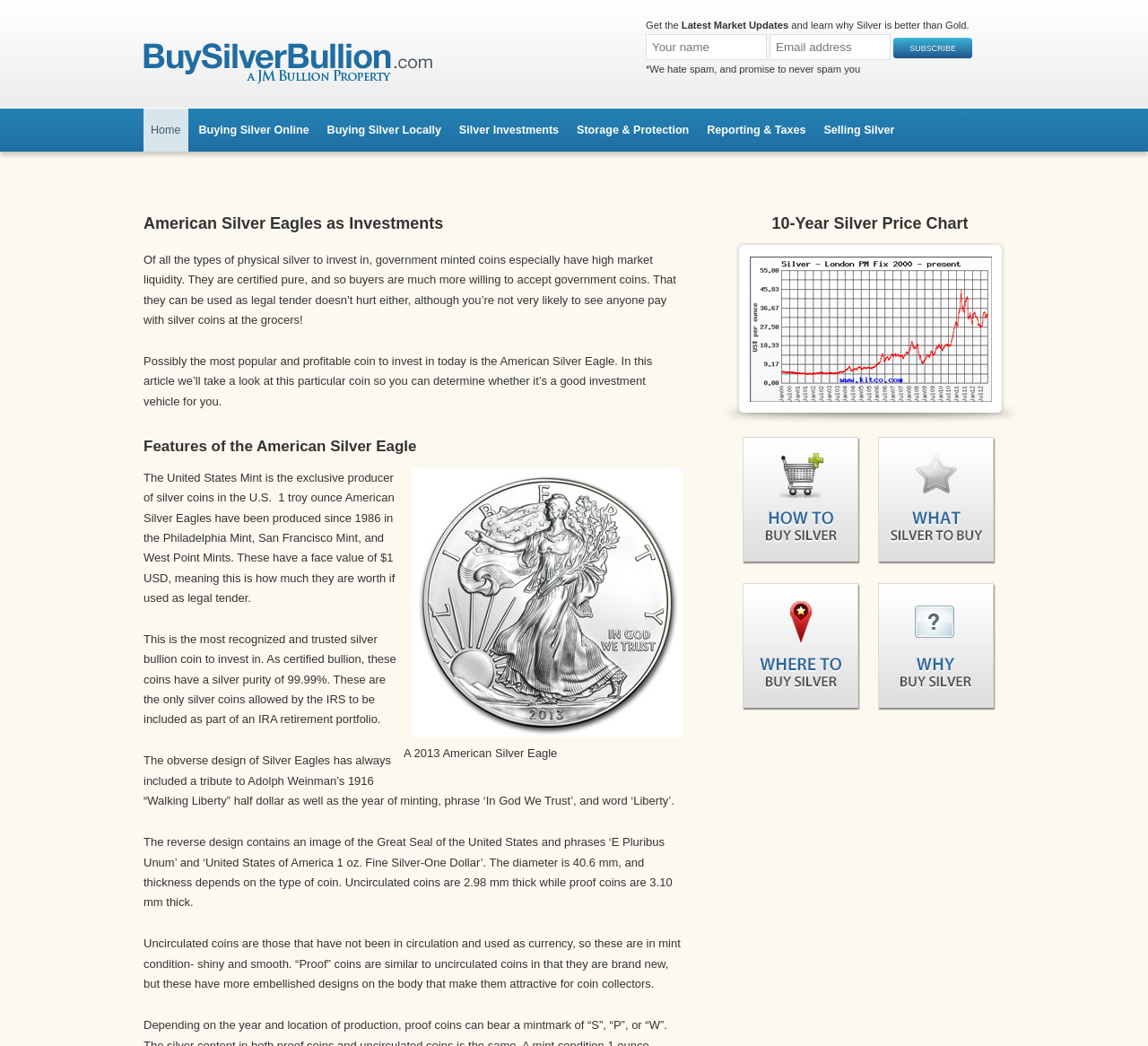Given the webpage screenshot, identify the bounding box of the UI element that matches this description: "name="email" placeholder="Email address"".

[0.67, 0.033, 0.776, 0.057]